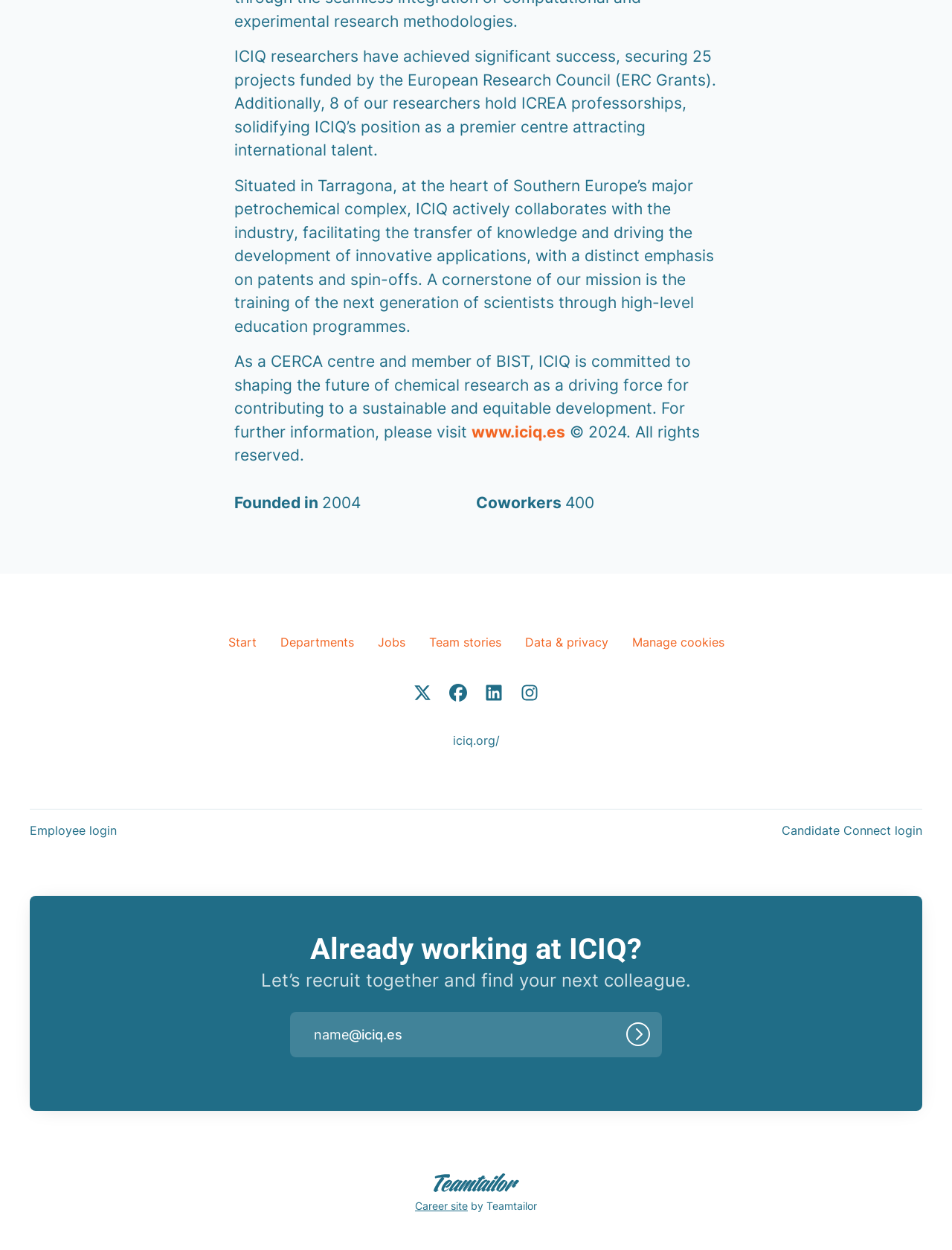Please indicate the bounding box coordinates for the clickable area to complete the following task: "Go to Employee login". The coordinates should be specified as four float numbers between 0 and 1, i.e., [left, top, right, bottom].

[0.031, 0.657, 0.123, 0.671]